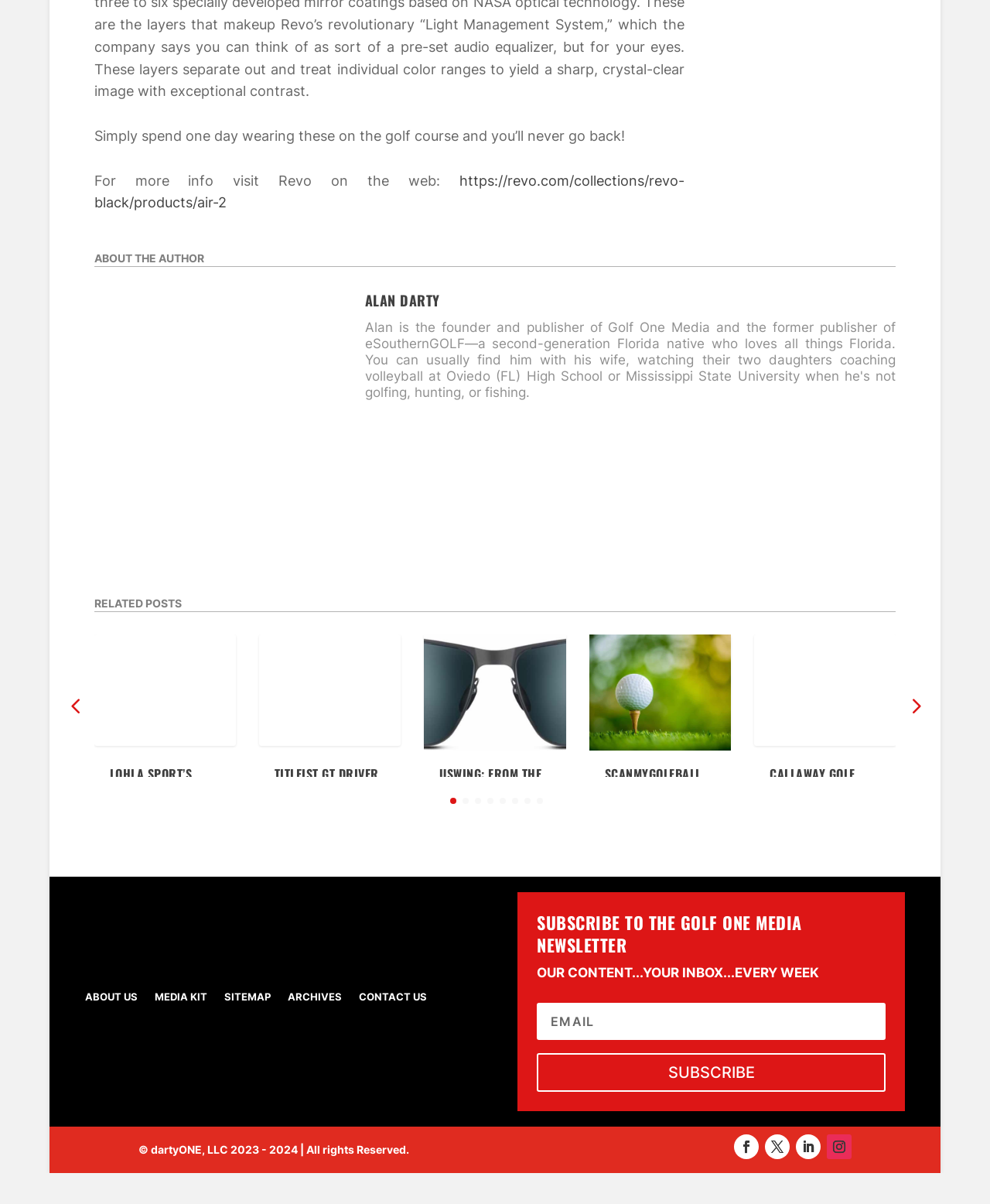How many related posts are there?
Look at the screenshot and respond with a single word or phrase.

4